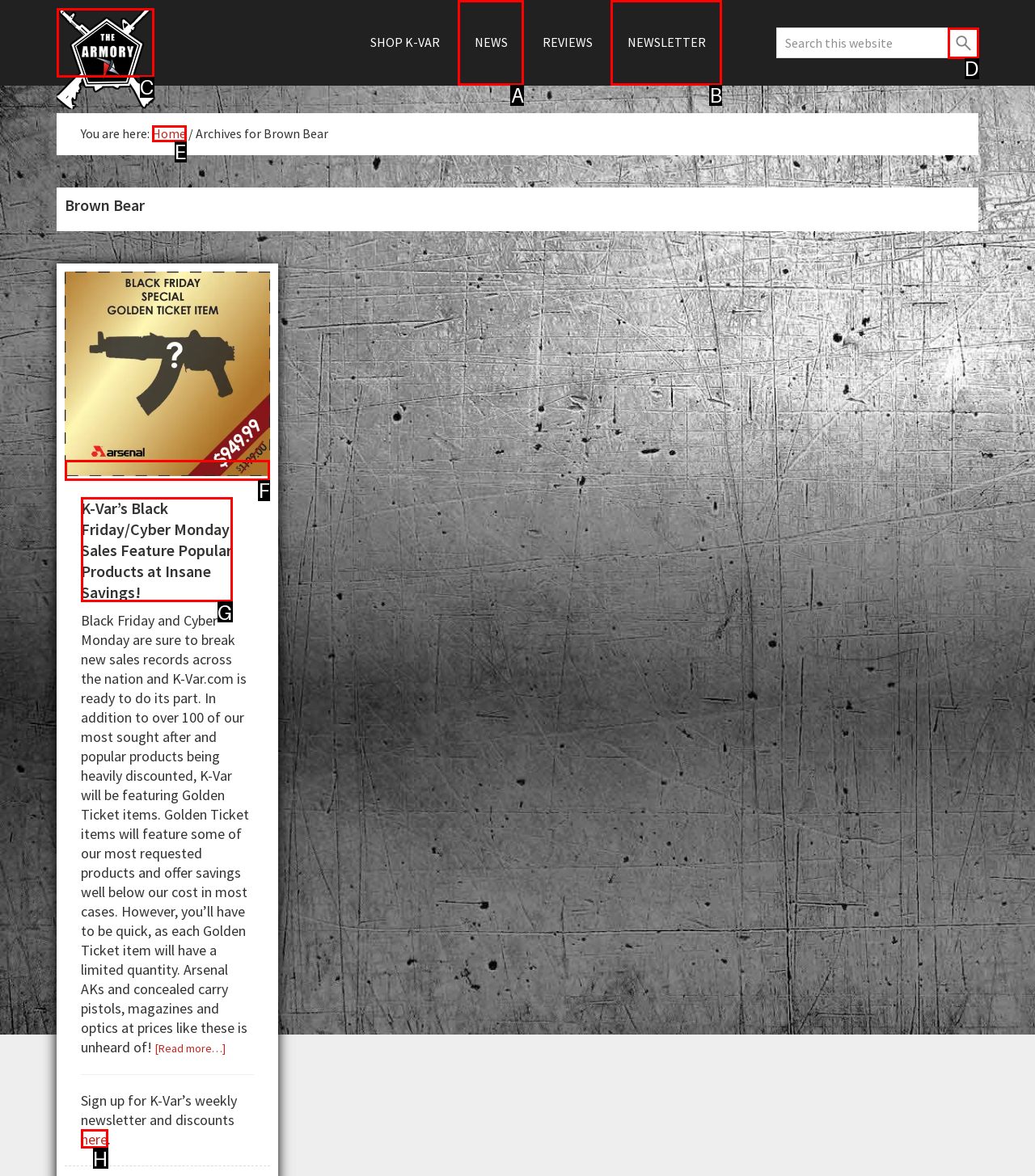Tell me the letter of the HTML element that best matches the description: parent_node: Search this website value="Search" from the provided options.

D